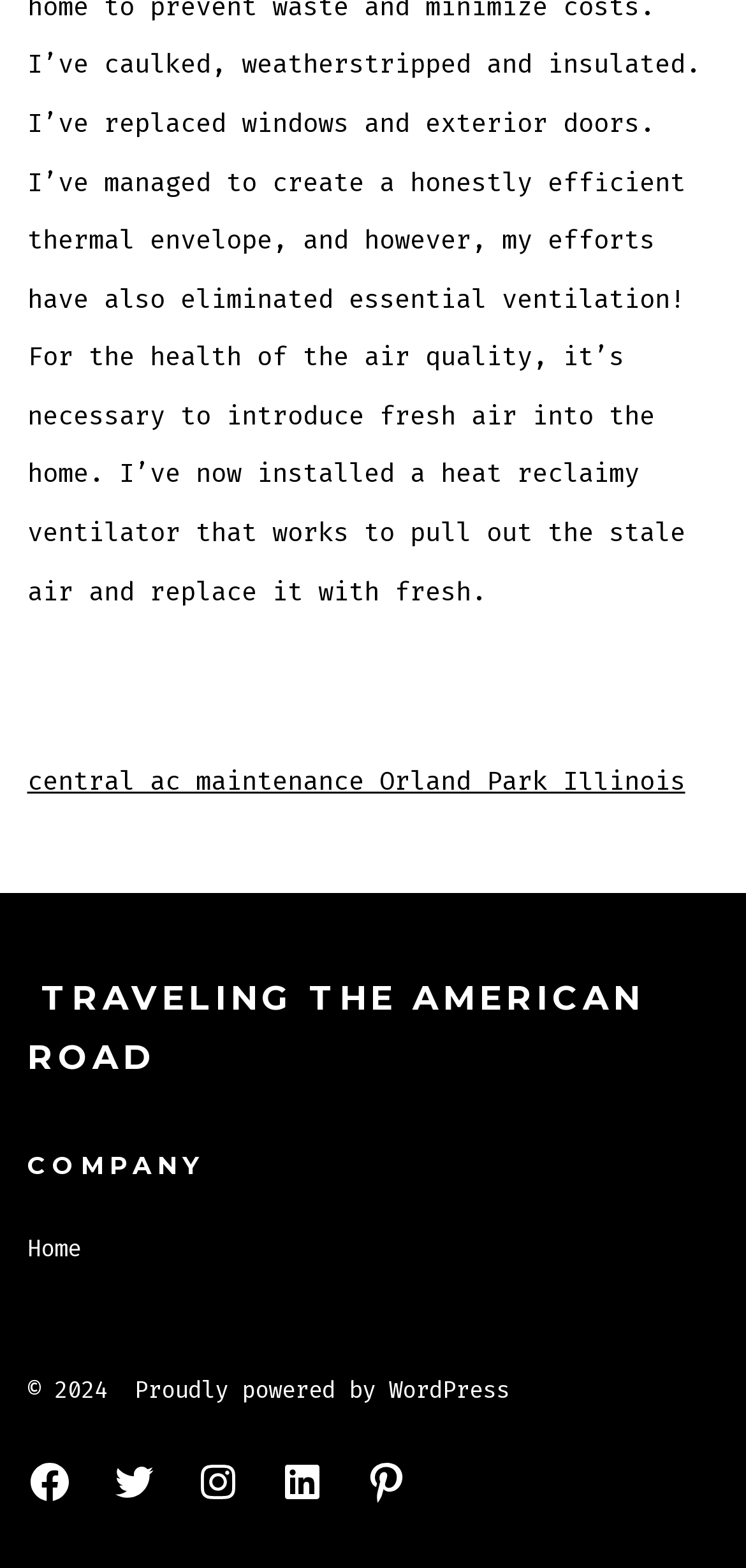Please provide a comprehensive answer to the question based on the screenshot: What is the name of the menu at the bottom?

The navigation menu at the bottom of the webpage is labeled as 'Primary Footer Menu', which suggests that it contains links to important pages on the website.